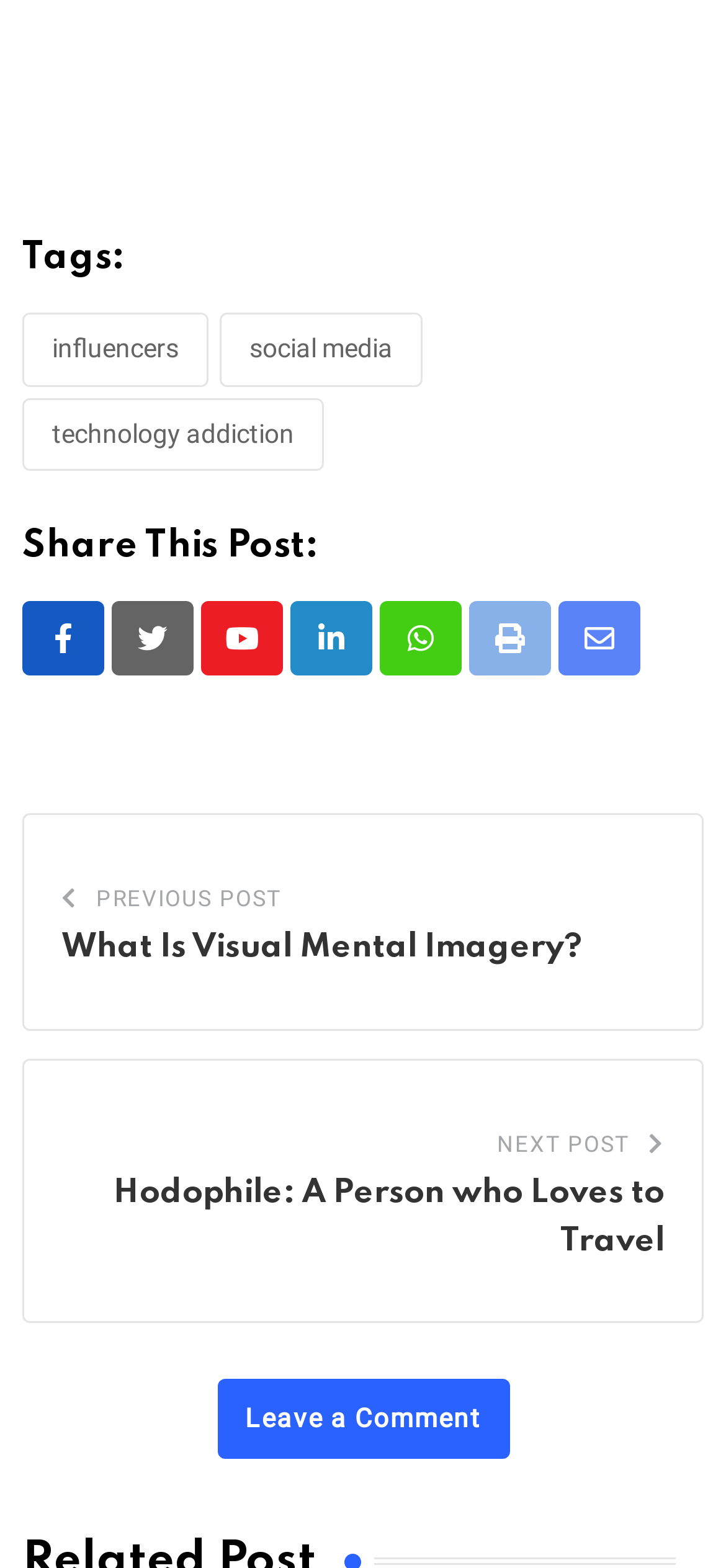Provide a short answer to the following question with just one word or phrase: What is the purpose of the link ' Print'?

Print